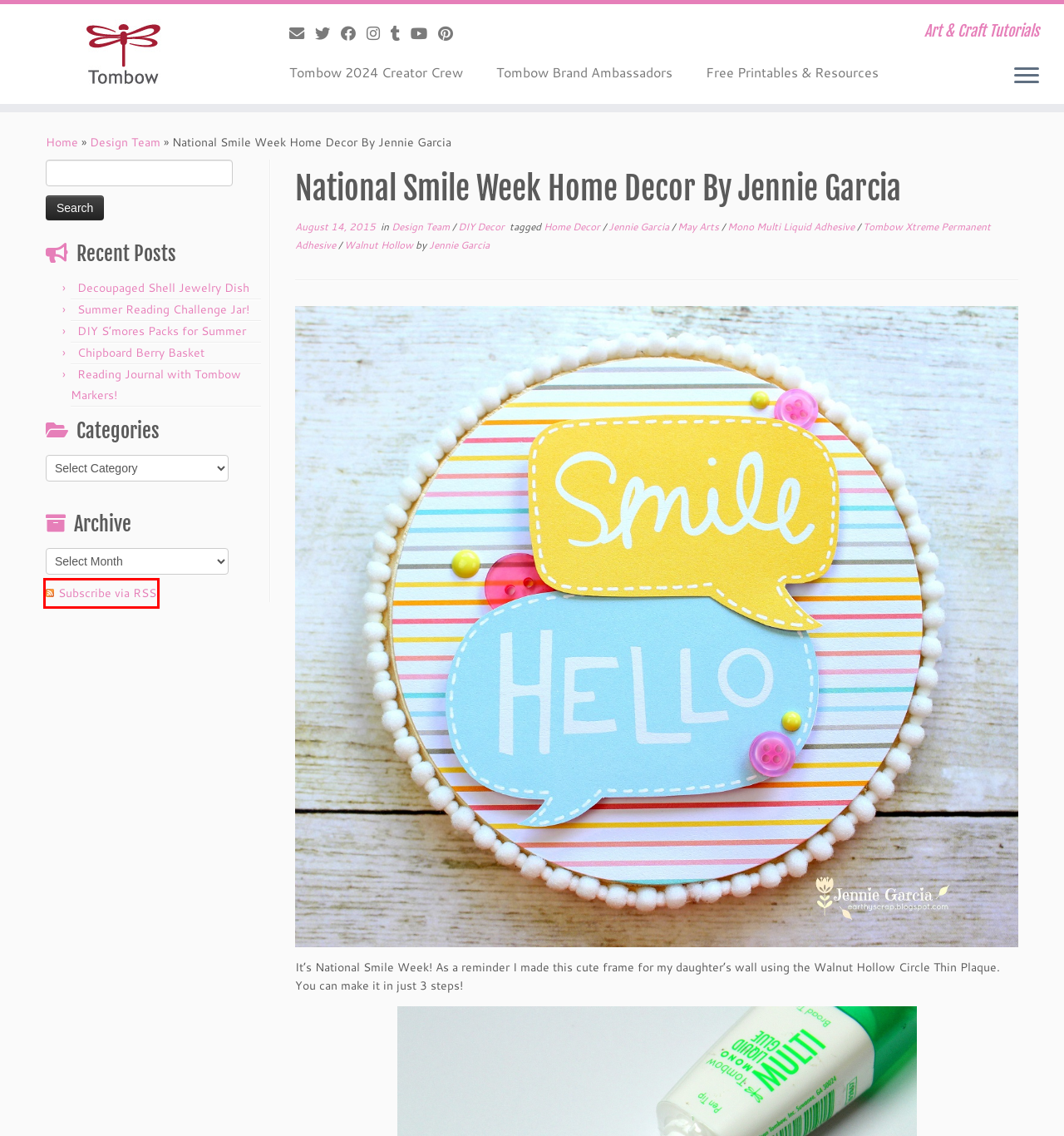Review the webpage screenshot provided, noting the red bounding box around a UI element. Choose the description that best matches the new webpage after clicking the element within the bounding box. The following are the options:
A. Jennie Garcia, Author at Tombow USA Blog
B. Home Decor Archives - Tombow USA Blog
C. May Arts Archives - Tombow USA Blog
D. Chipboard Berry Basket - Tombow USA Blog
E. Decoupaged Shell Jewelry Dish - Tombow USA Blog
F. Summer Reading Challenge Jar! - Tombow USA Blog
G. Tombow 2024 Creator Crew - Tombow USA Blog
H. Tombow USA Blog

H